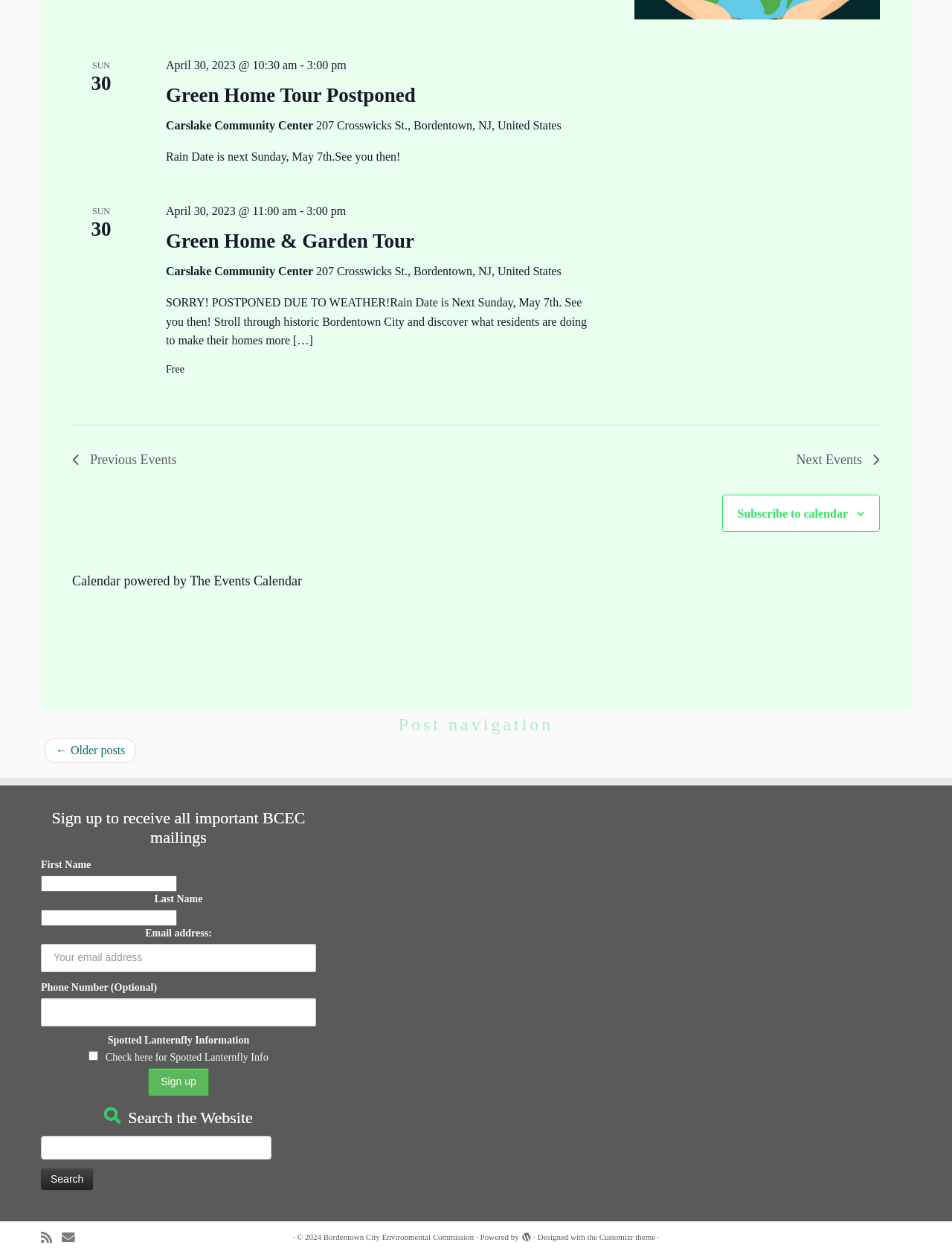Please answer the following question using a single word or phrase: How can I sign up to receive BCEC mailings?

Fill out the form